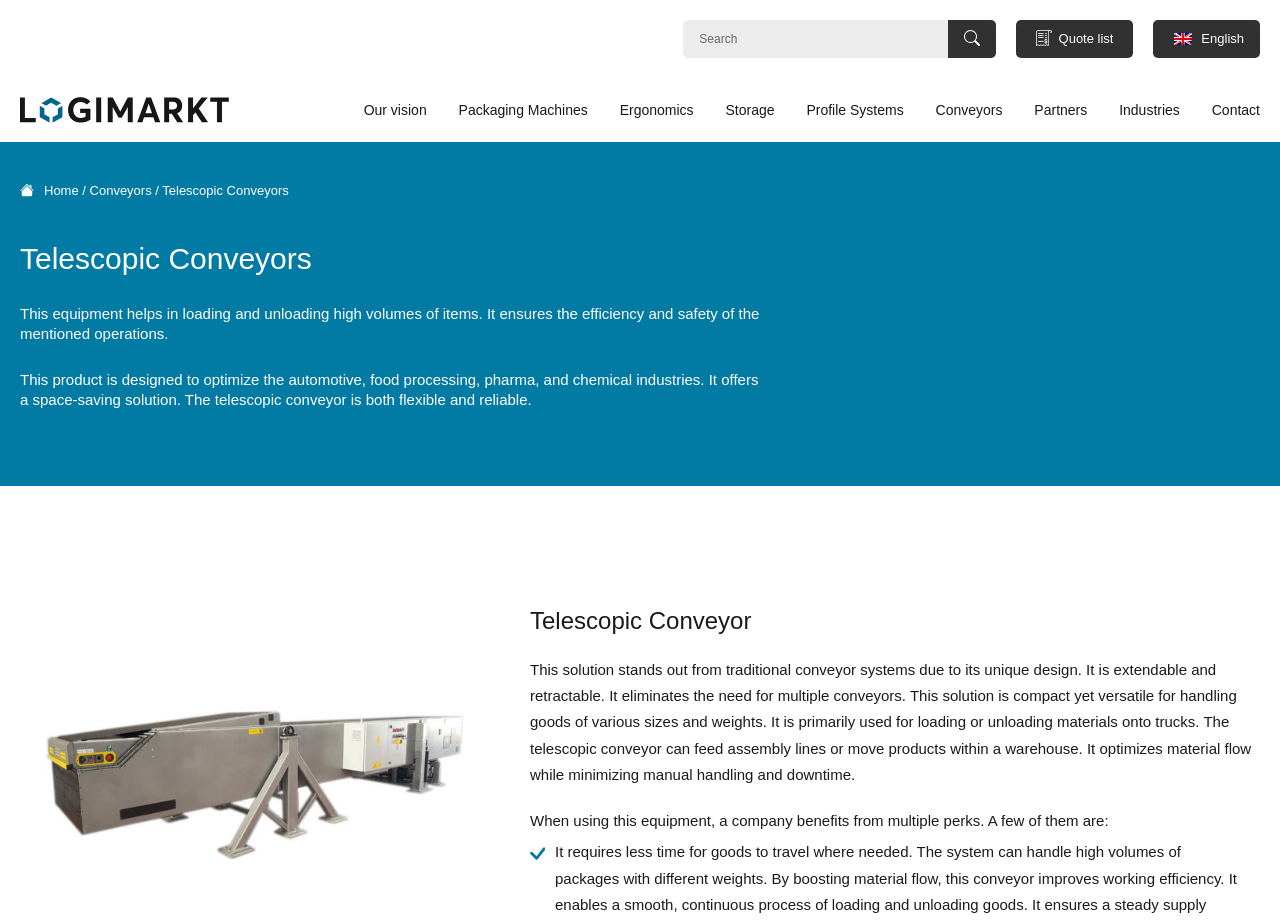Locate the bounding box coordinates of the region to be clicked to comply with the following instruction: "Switch to English". The coordinates must be four float numbers between 0 and 1, in the form [left, top, right, bottom].

[0.939, 0.034, 0.972, 0.05]